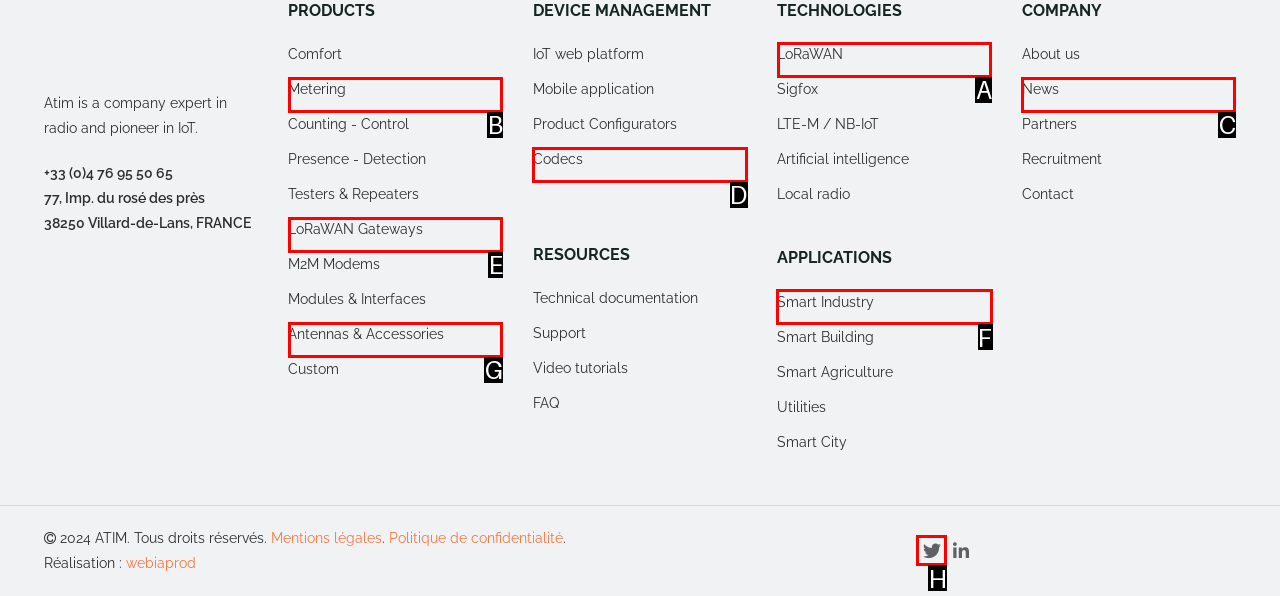Select the letter of the UI element that matches this task: Toggle the Table of Content
Provide the answer as the letter of the correct choice.

None